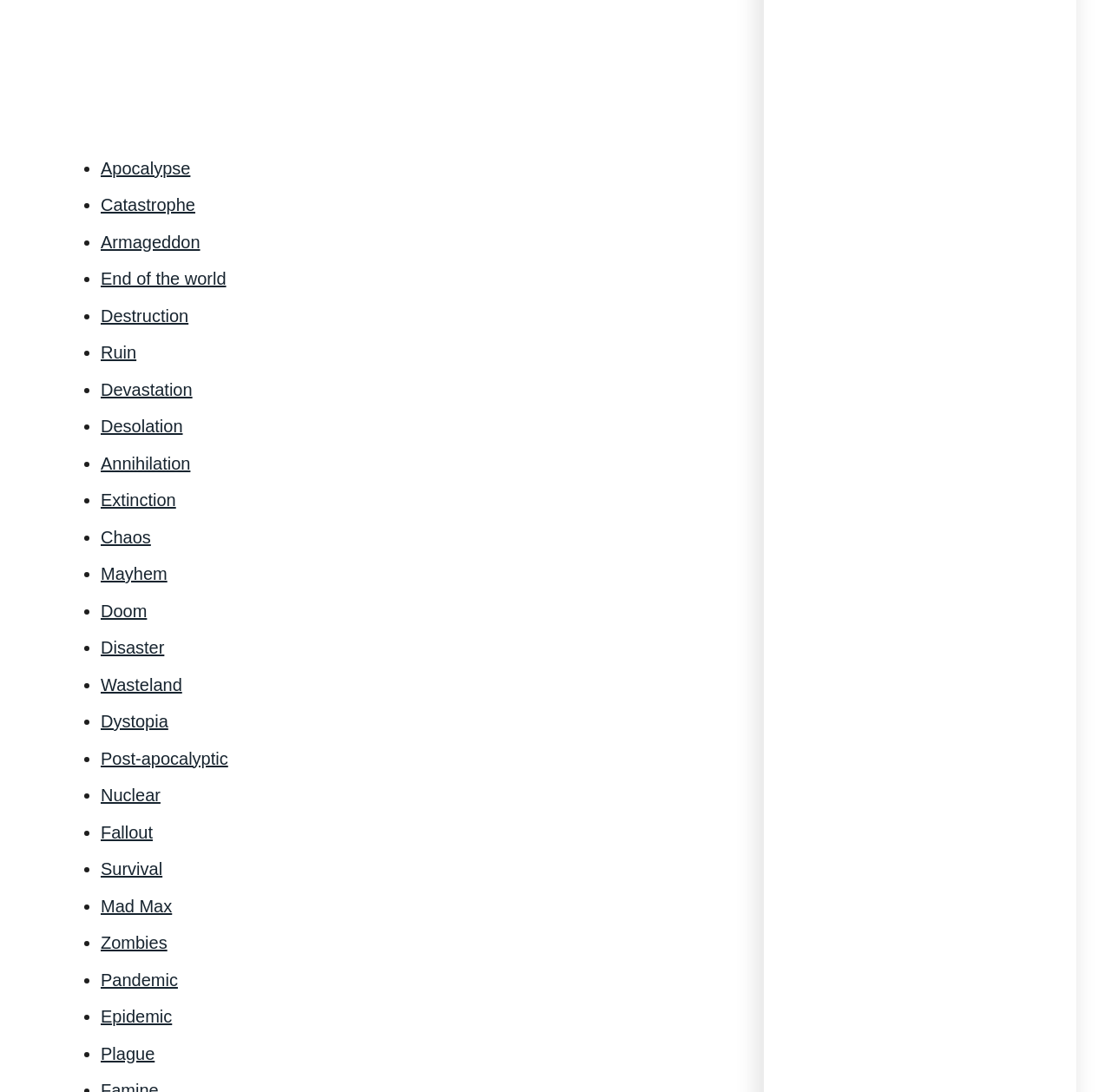Use a single word or phrase to answer the question:
Are the list items in alphabetical order?

Yes